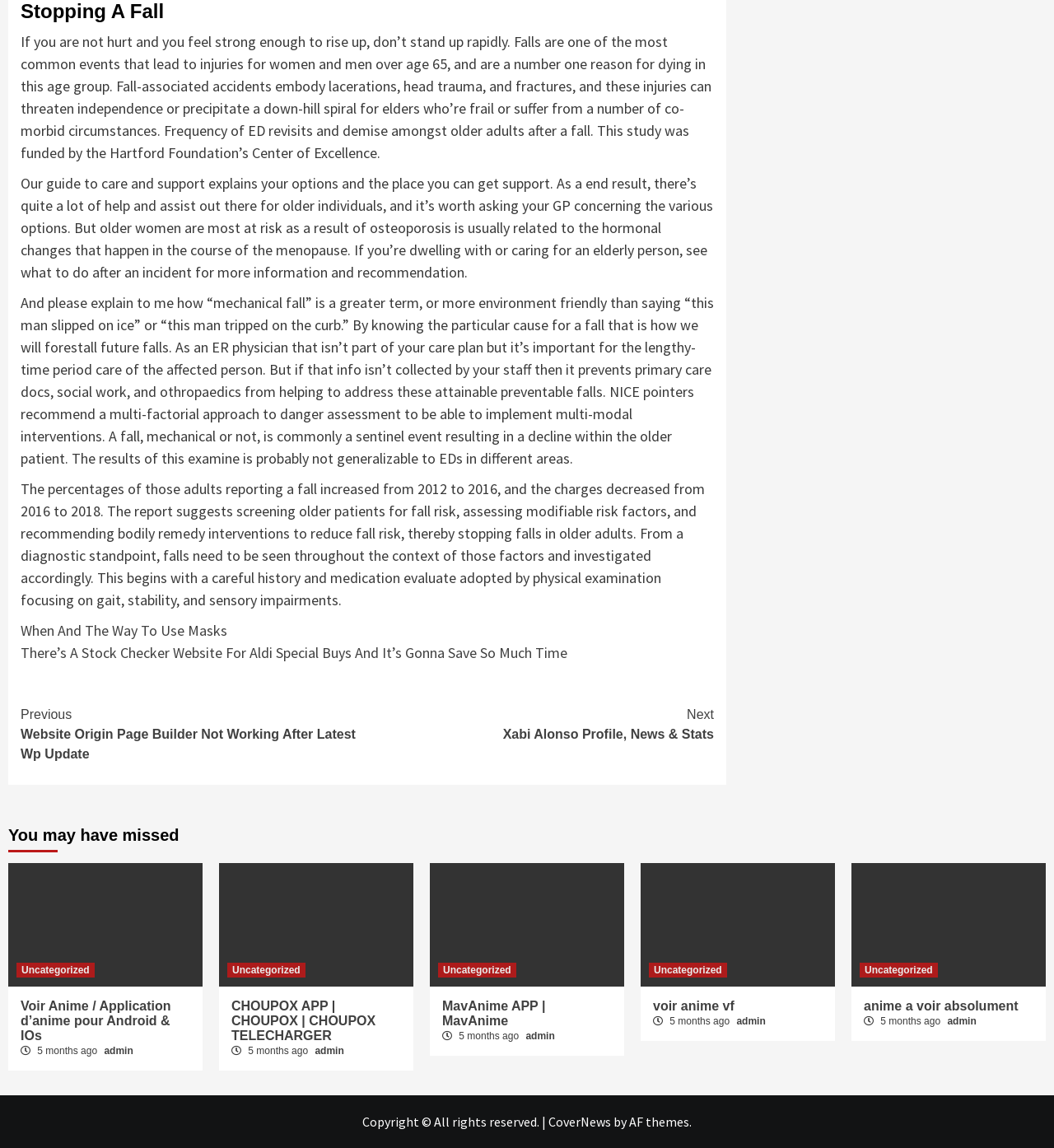How often do the articles on the webpage seem to be published?
Provide a concise answer using a single word or phrase based on the image.

Every 5 months